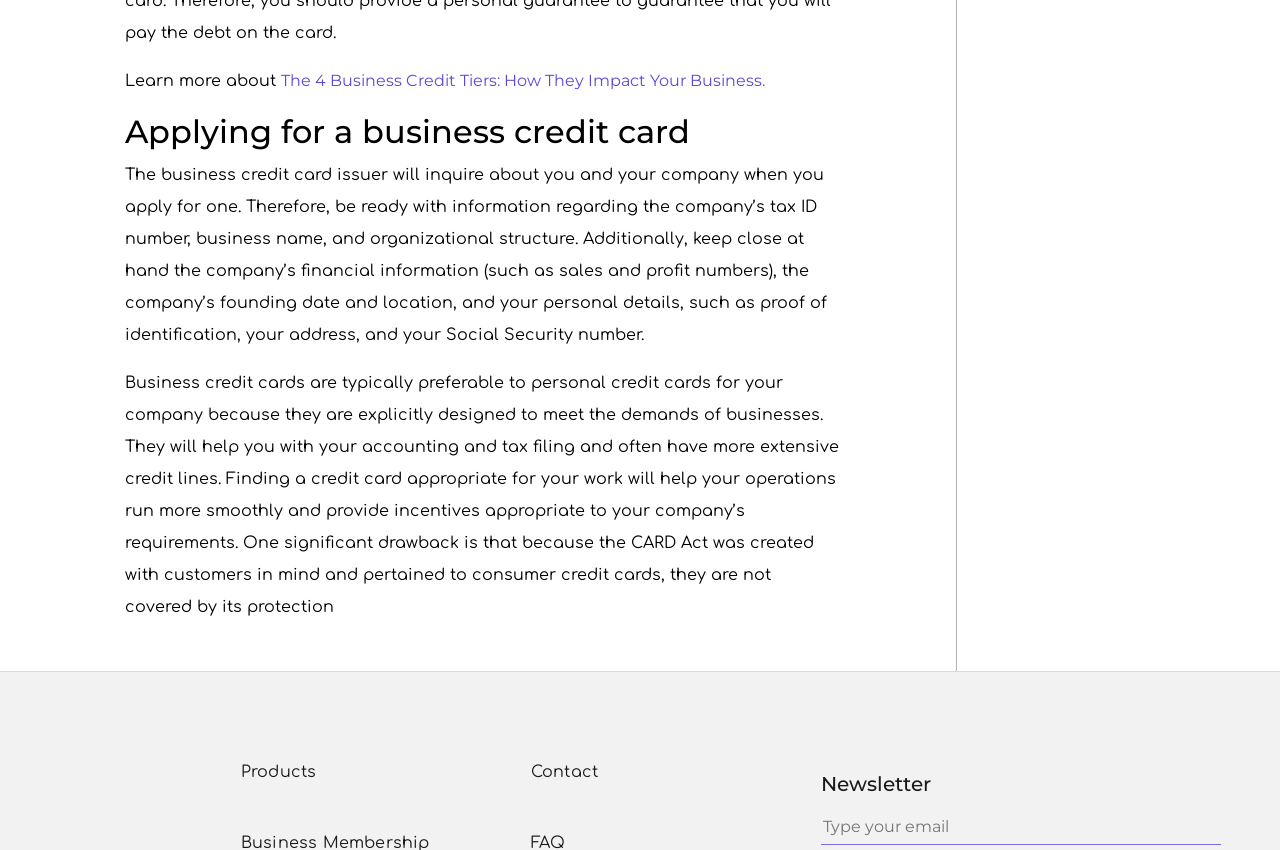Pinpoint the bounding box coordinates of the area that should be clicked to complete the following instruction: "Click the 'Products' link". The coordinates must be given as four float numbers between 0 and 1, i.e., [left, top, right, bottom].

[0.188, 0.615, 0.415, 0.643]